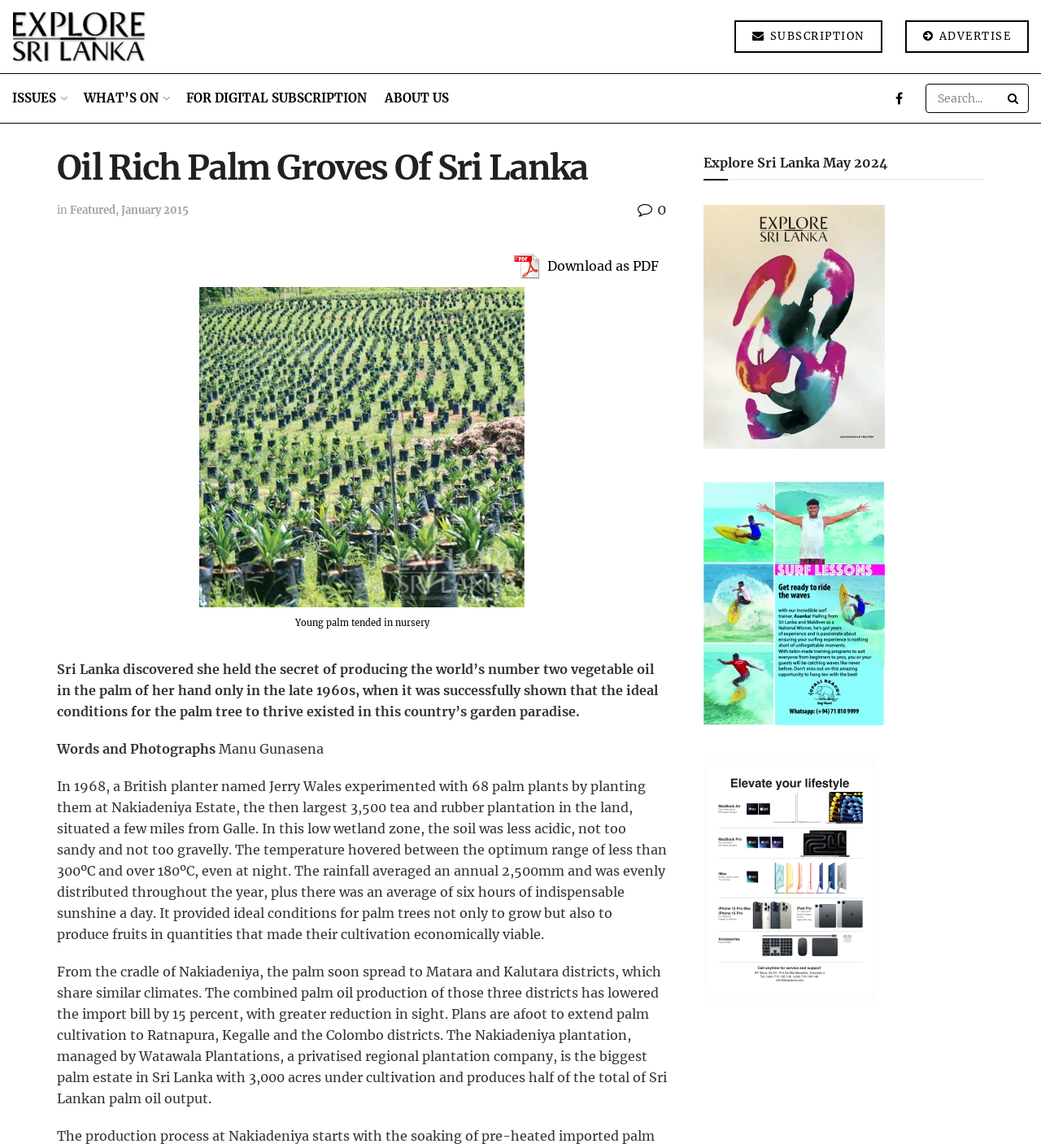Identify the bounding box coordinates for the UI element described as: "FOR DIGITAL SUBSCRIPTION". The coordinates should be provided as four floats between 0 and 1: [left, top, right, bottom].

[0.179, 0.064, 0.352, 0.107]